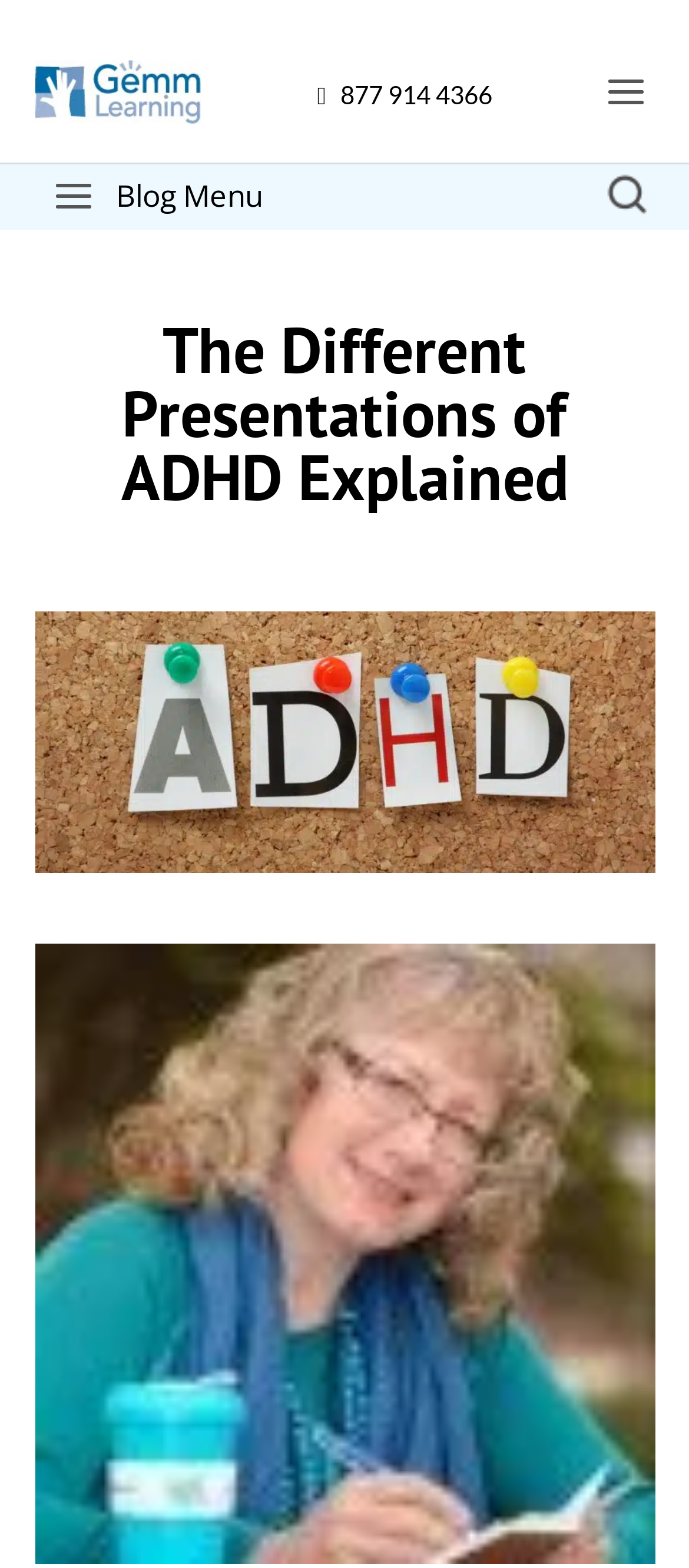Respond to the following question with a brief word or phrase:
What is the name of the website?

Gemm Learning